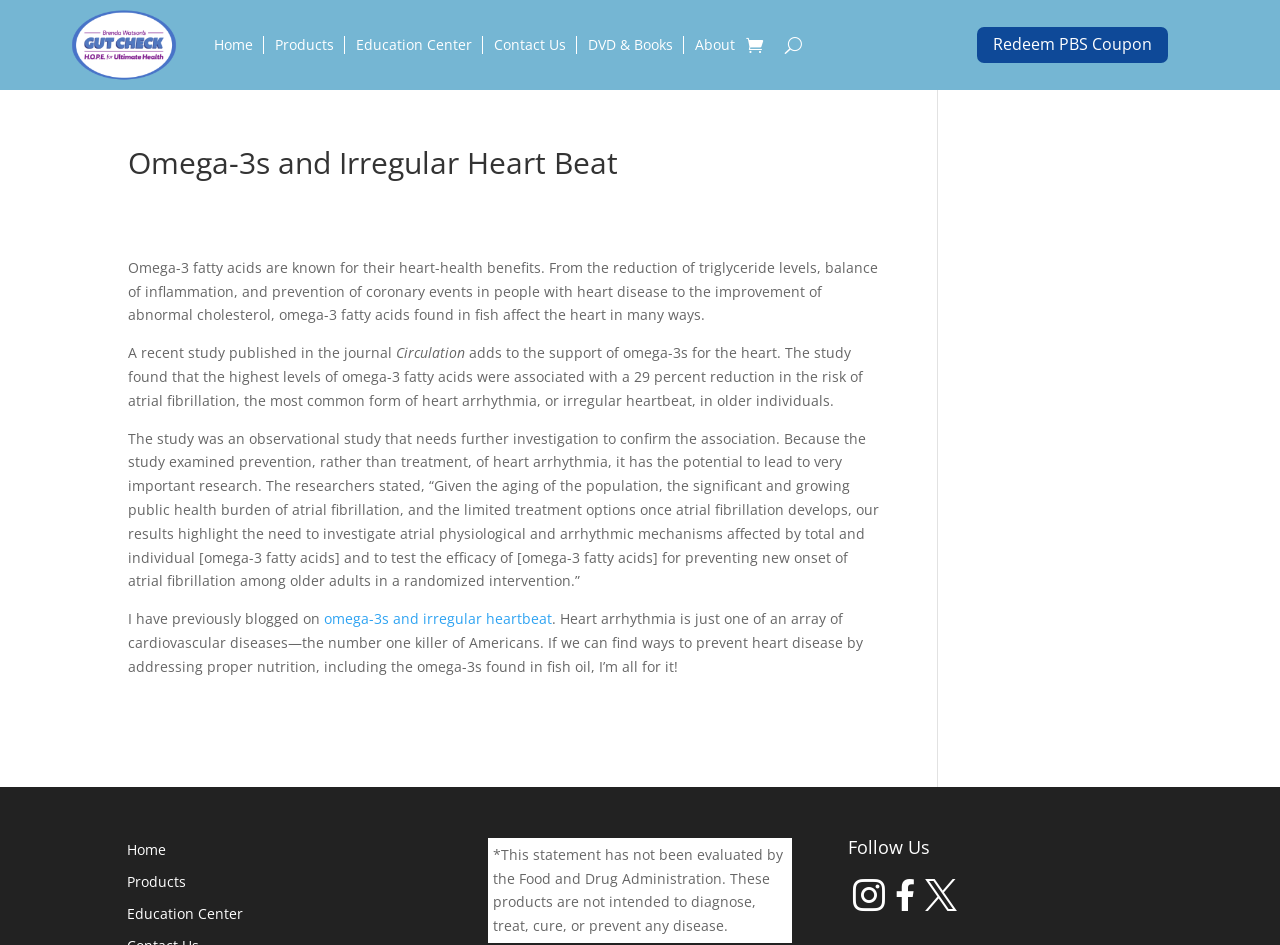Show me the bounding box coordinates of the clickable region to achieve the task as per the instruction: "Read the article about omega-3s and irregular heart beat".

[0.1, 0.157, 0.689, 0.744]